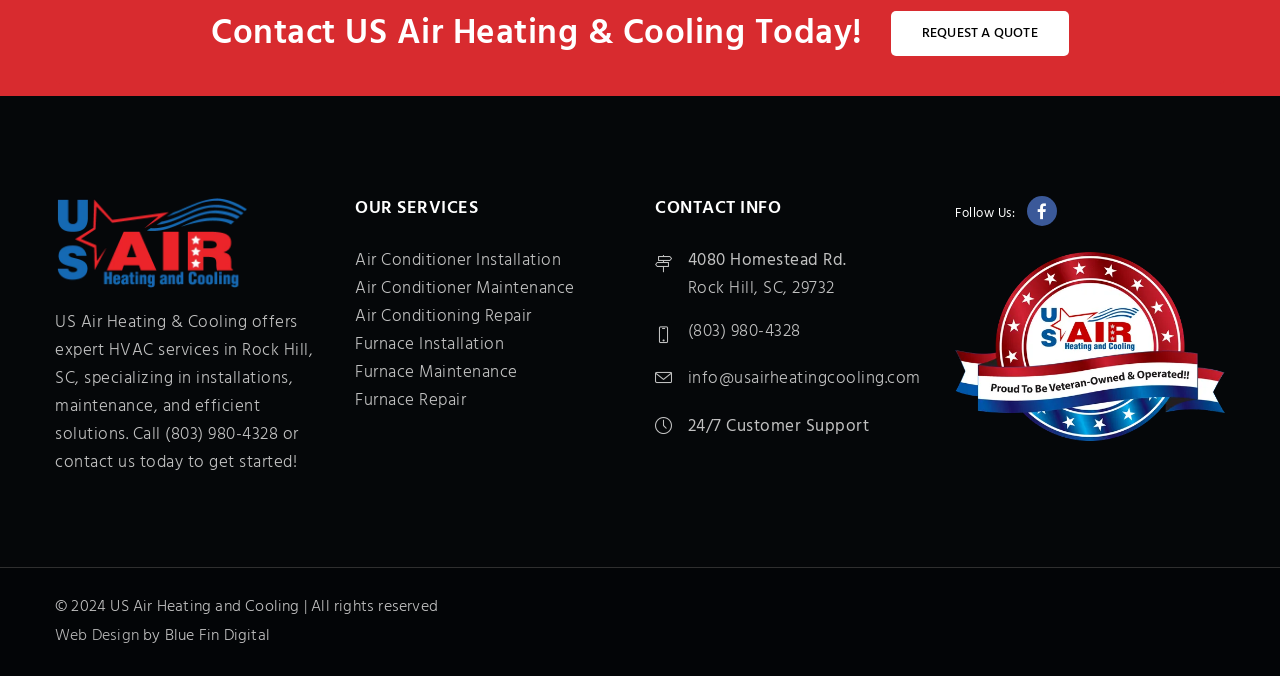What is the company's phone number?
With the help of the image, please provide a detailed response to the question.

The company's phone number can be found in the CONTACT INFO section, which is located at the bottom of the webpage. It is also mentioned in the paragraph at the top of the webpage.